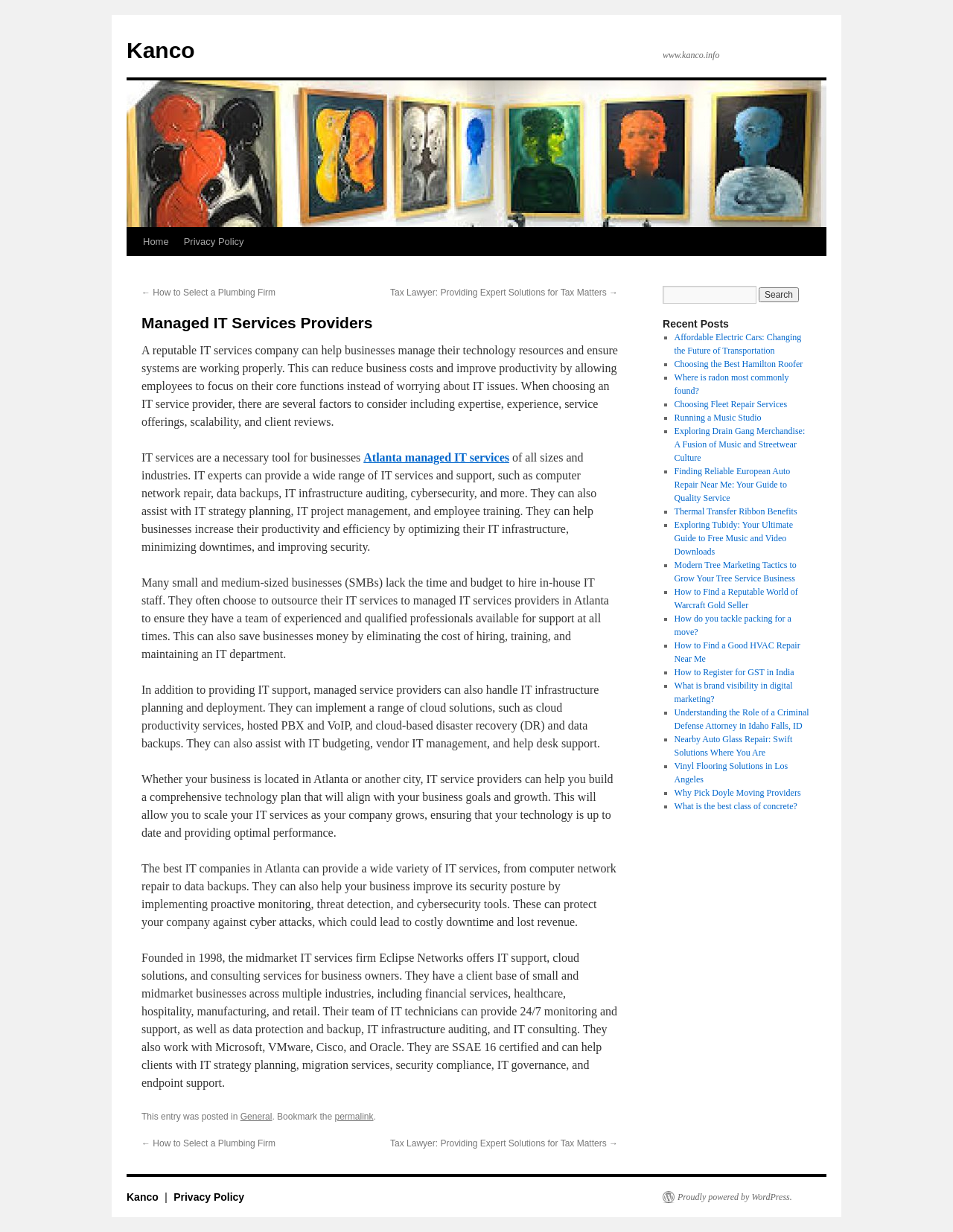Determine the bounding box coordinates of the region to click in order to accomplish the following instruction: "View Sitemap". Provide the coordinates as four float numbers between 0 and 1, specifically [left, top, right, bottom].

None